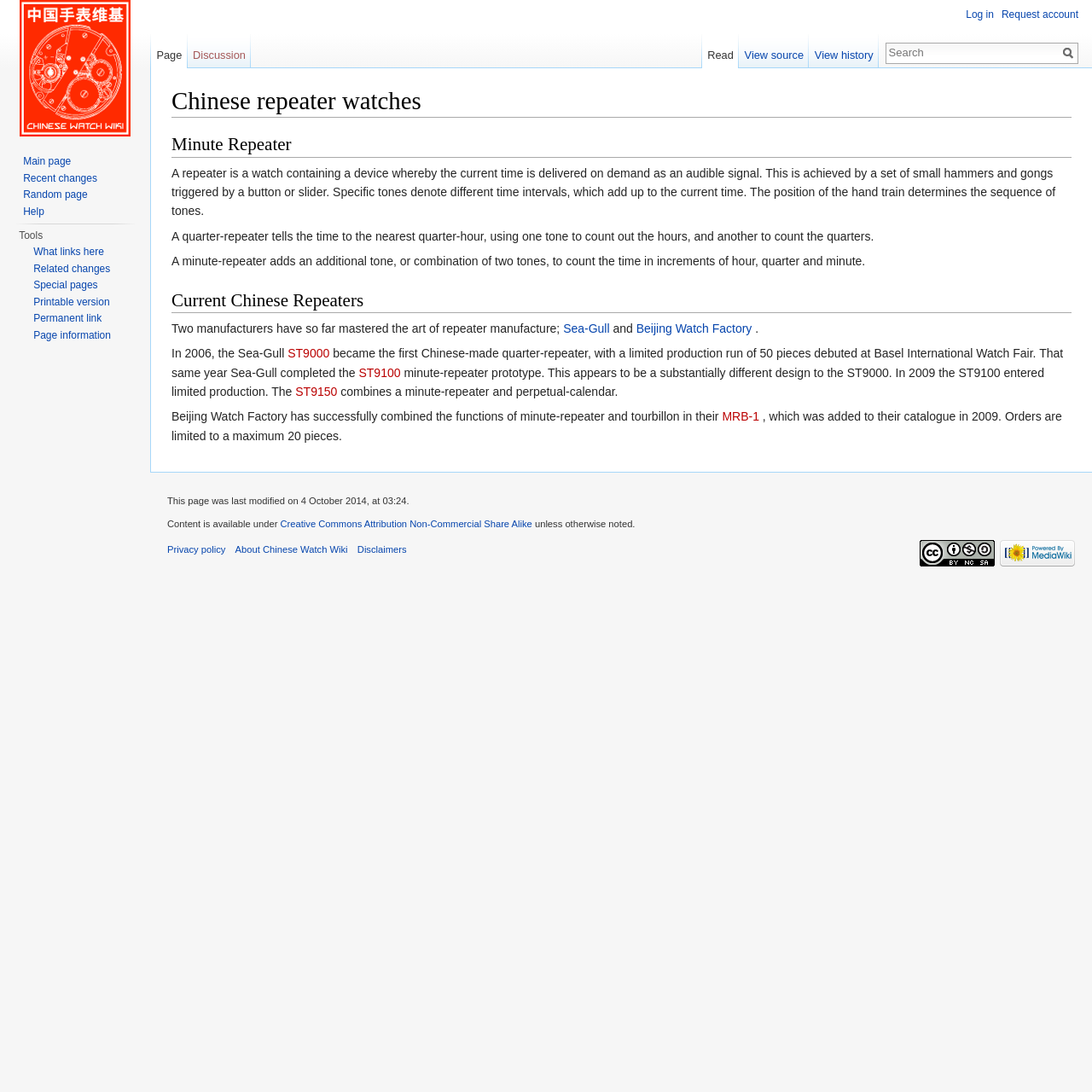Show the bounding box coordinates of the region that should be clicked to follow the instruction: "Visit the main page."

[0.006, 0.0, 0.131, 0.125]